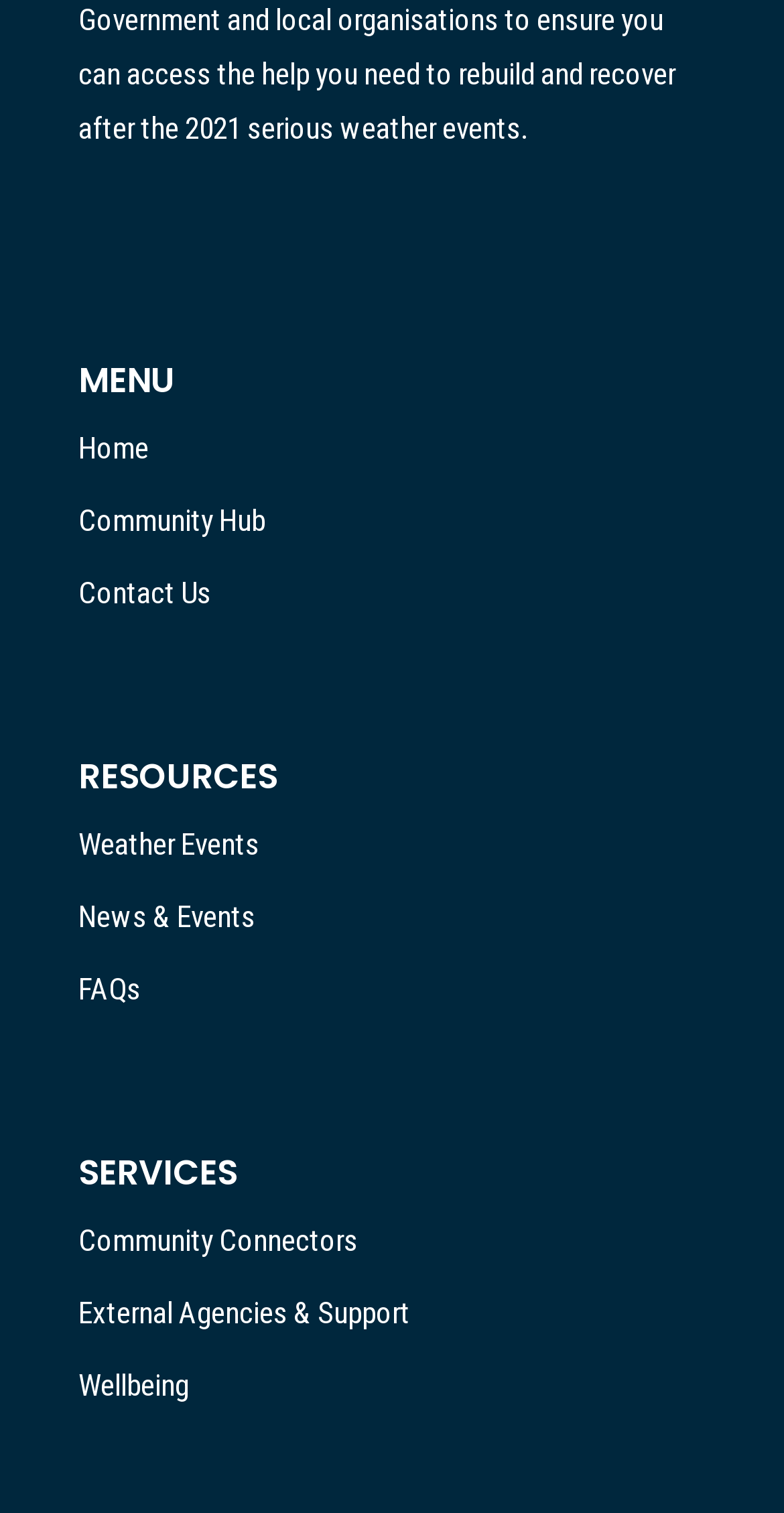Based on the element description: "Wellbeing", identify the UI element and provide its bounding box coordinates. Use four float numbers between 0 and 1, [left, top, right, bottom].

[0.1, 0.904, 0.241, 0.928]